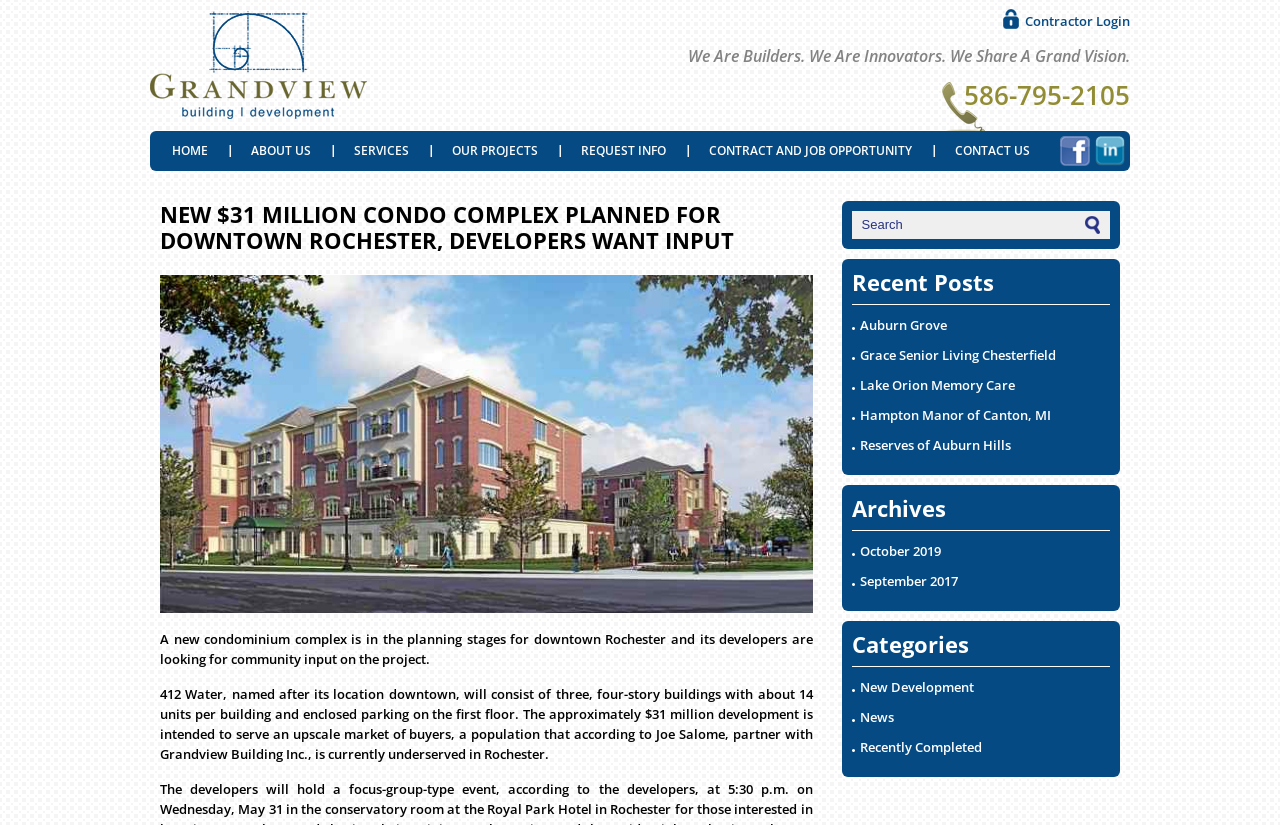Please analyze the image and give a detailed answer to the question:
How many buildings will the complex have?

According to the article, the complex will consist of three, four-story buildings with about 14 units per building and enclosed parking on the first floor.